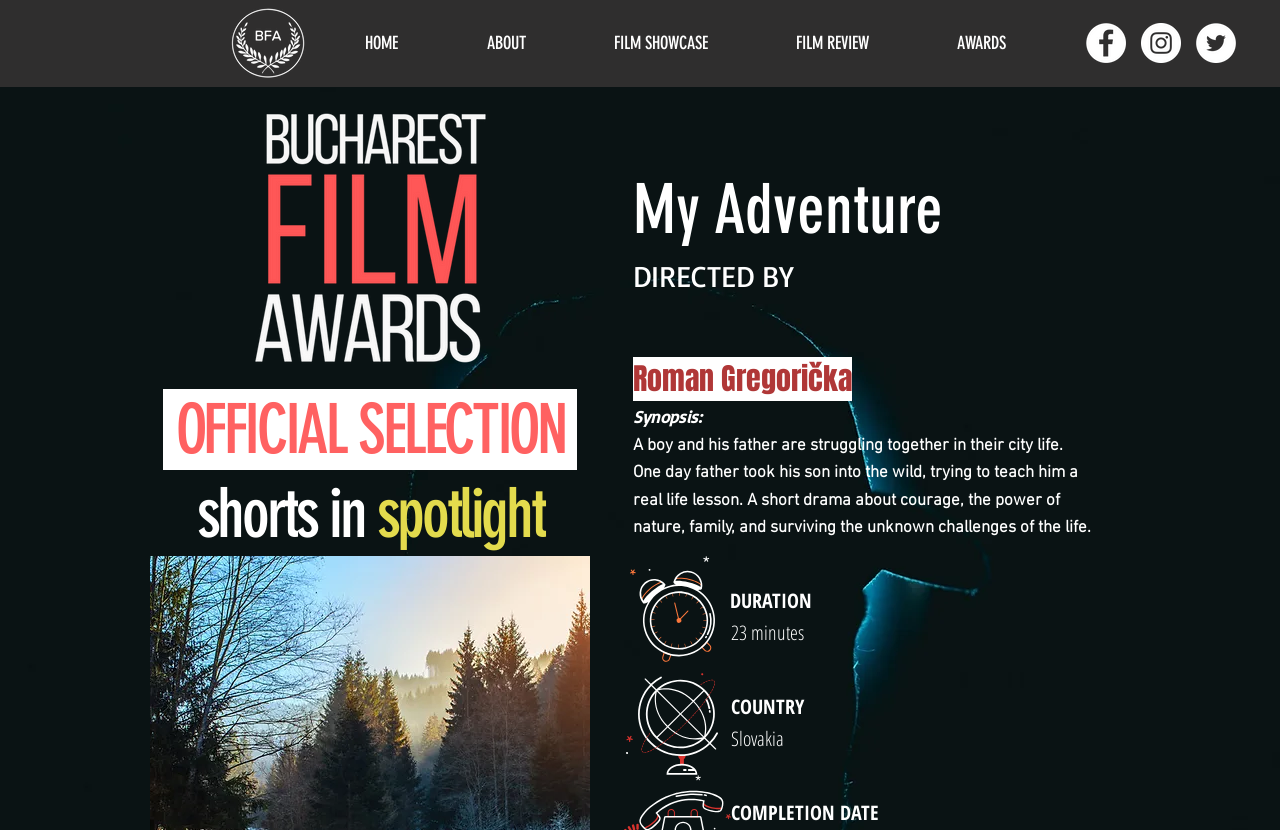Can you find the bounding box coordinates of the area I should click to execute the following instruction: "Read more about the film My Adventure"?

[0.495, 0.216, 0.854, 0.289]